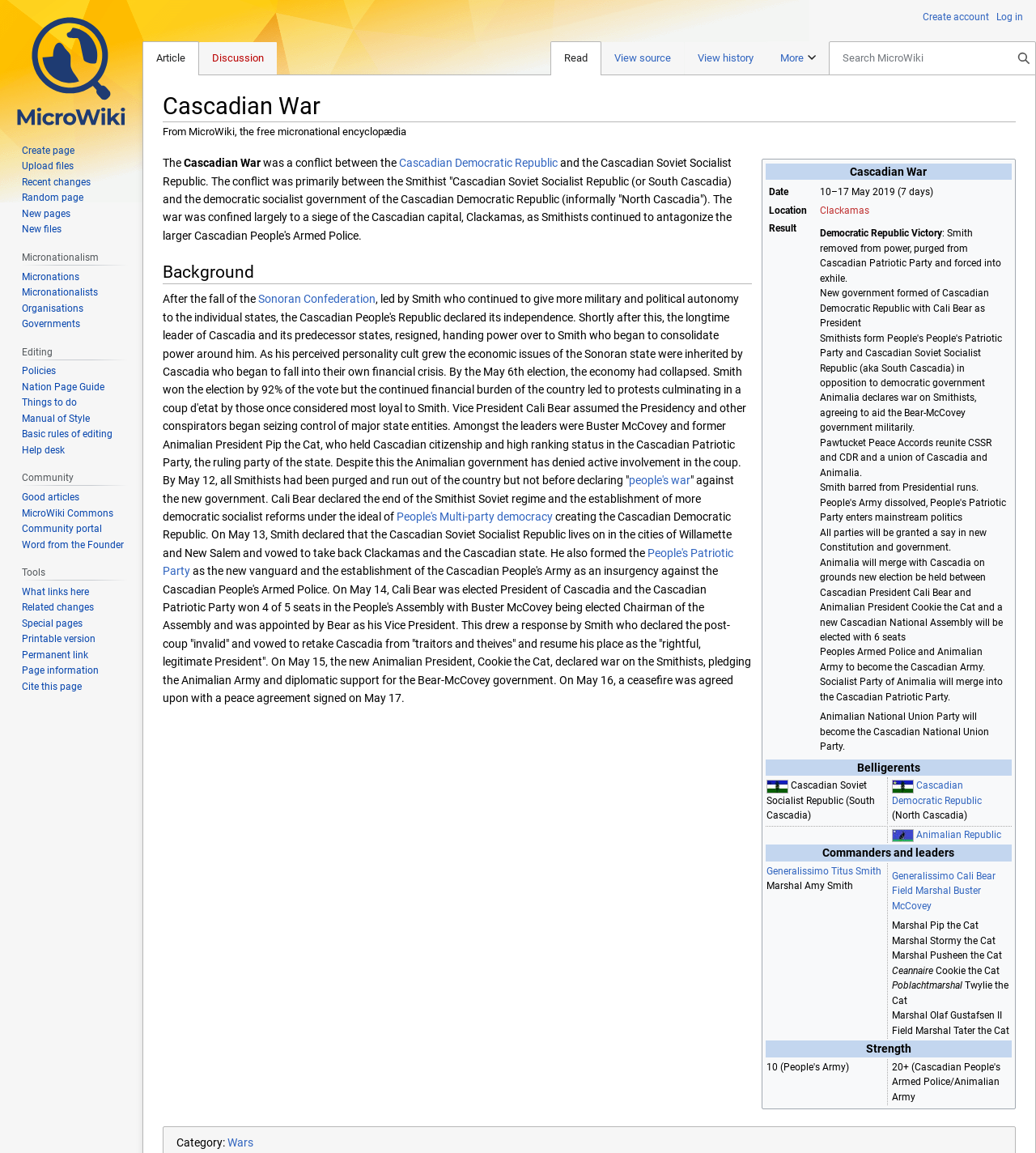Write a detailed summary of the webpage, including text, images, and layout.

The webpage is about the Cascadian War, a conflict between the Cascadian Democratic Republic and the Cascadian Soviet Socialist Republic. At the top of the page, there is a heading "Cascadian War" followed by a brief description "From MicroWiki, the free micronational encyclopædia". Below this, there are two links "Jump to navigation" and "Jump to search".

The main content of the page is organized into a table with several rows and columns. The table has headers such as "Date", "Location", "Result", "Belligerents", "Commanders and leaders", and "Strength". The table provides detailed information about the war, including the date and location of the conflict, the result, the belligerents involved, and the commanders and leaders of the different factions.

The location of the war is specified as Clackamas, and the result is described as a Democratic Republic Victory, with the Smithist government being removed from power and a new government formed. The belligerents involved are listed as the Cascadian Soviet Socialist Republic (South Cascadia) and the Cascadian Democratic Republic (North Cascadia), as well as the Animalian Republic.

The commanders and leaders of the different factions are listed, including Generalissimo Titus Smith and Marshal Amy Smith on the Smithist side, and Generalissimo Cali Bear, Field Marshal Buster McCovey, and others on the democratic socialist side.

Below the table, there is a section of text that provides background information on the war, including the events leading up to the conflict and the role of different individuals and factions. This section includes links to other relevant articles, such as the Sonoran Confederation and the Cascadian Patriotic Party.

Overall, the webpage provides a detailed and informative account of the Cascadian War, including its causes, course, and consequences.